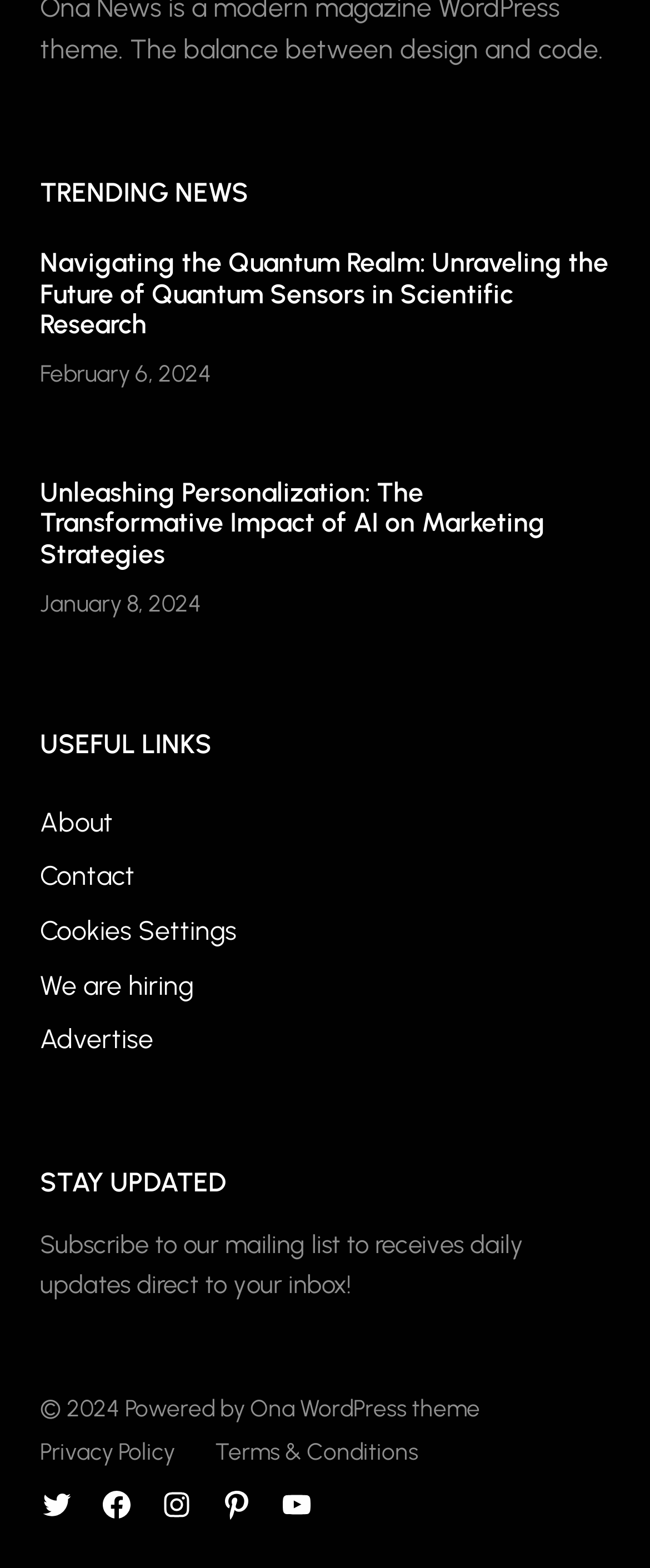Show me the bounding box coordinates of the clickable region to achieve the task as per the instruction: "Subscribe to the mailing list".

[0.062, 0.785, 0.805, 0.829]